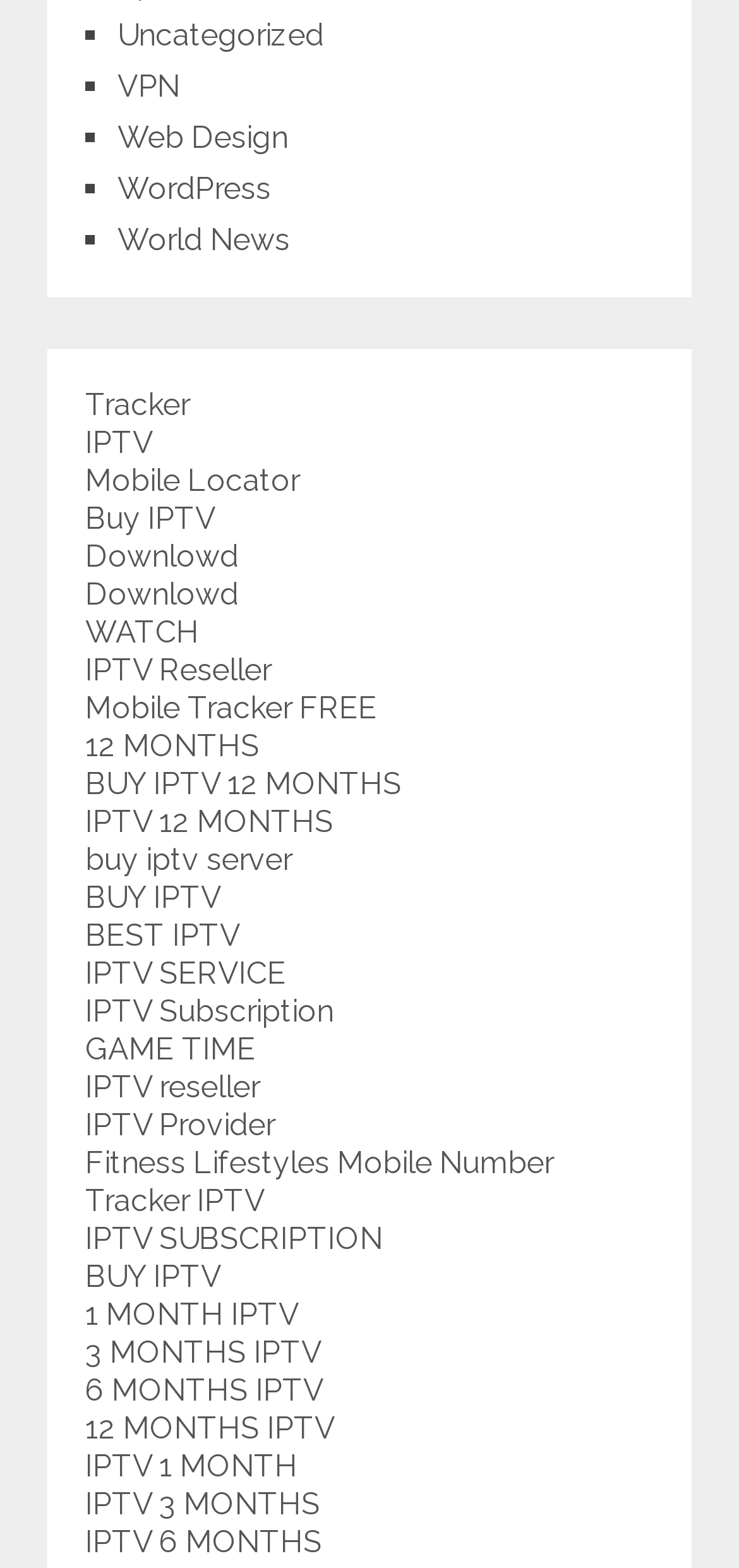How many links are there in total?
Answer the question in a detailed and comprehensive manner.

I counted the total number of links on the page, which are 34 in total. These links include categories, IPTV-related links, and other miscellaneous links.